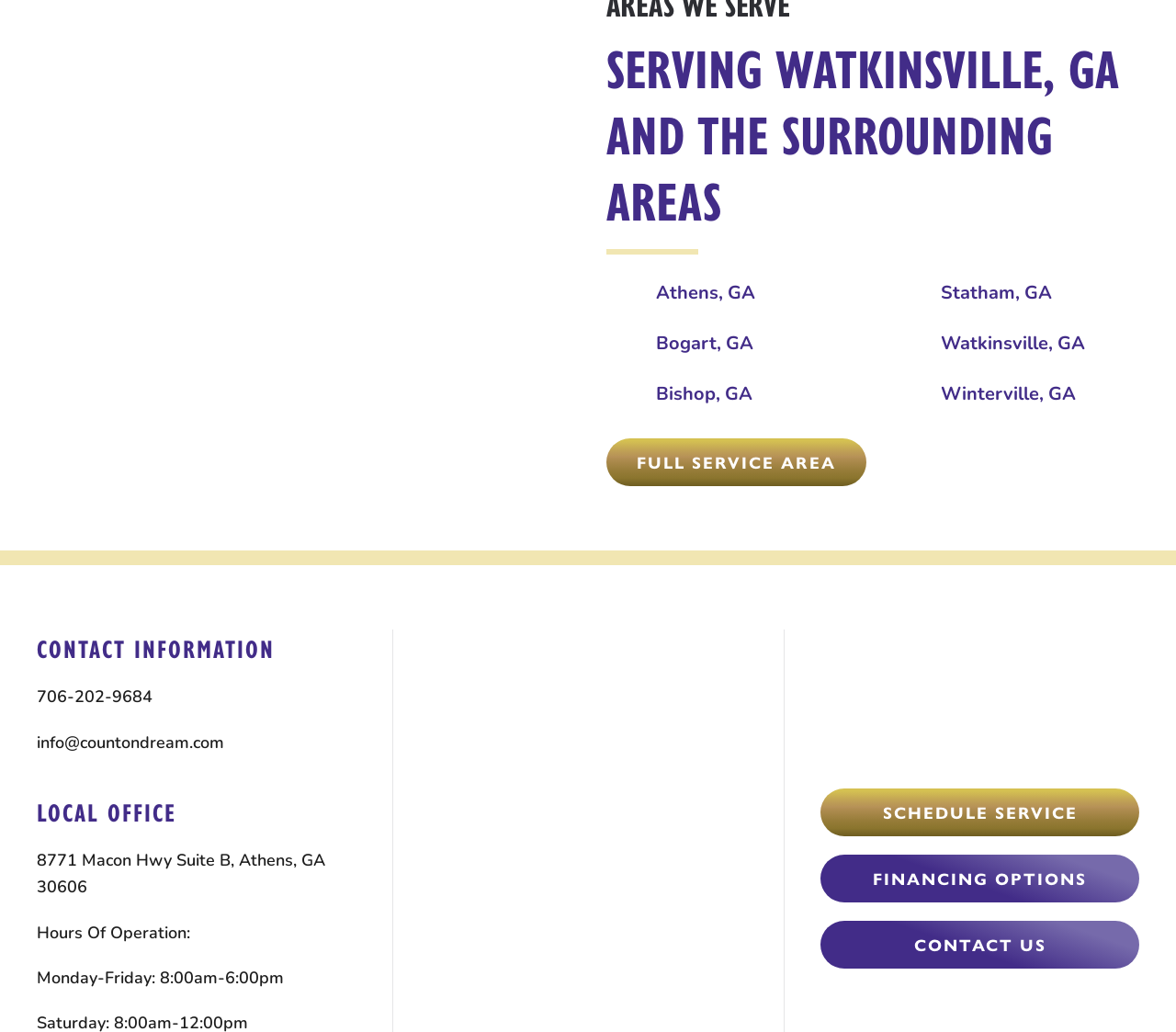What are the hours of operation for Dream Heating and Cooling?
Answer with a single word or phrase by referring to the visual content.

Monday-Friday: 8:00am-6:00pm